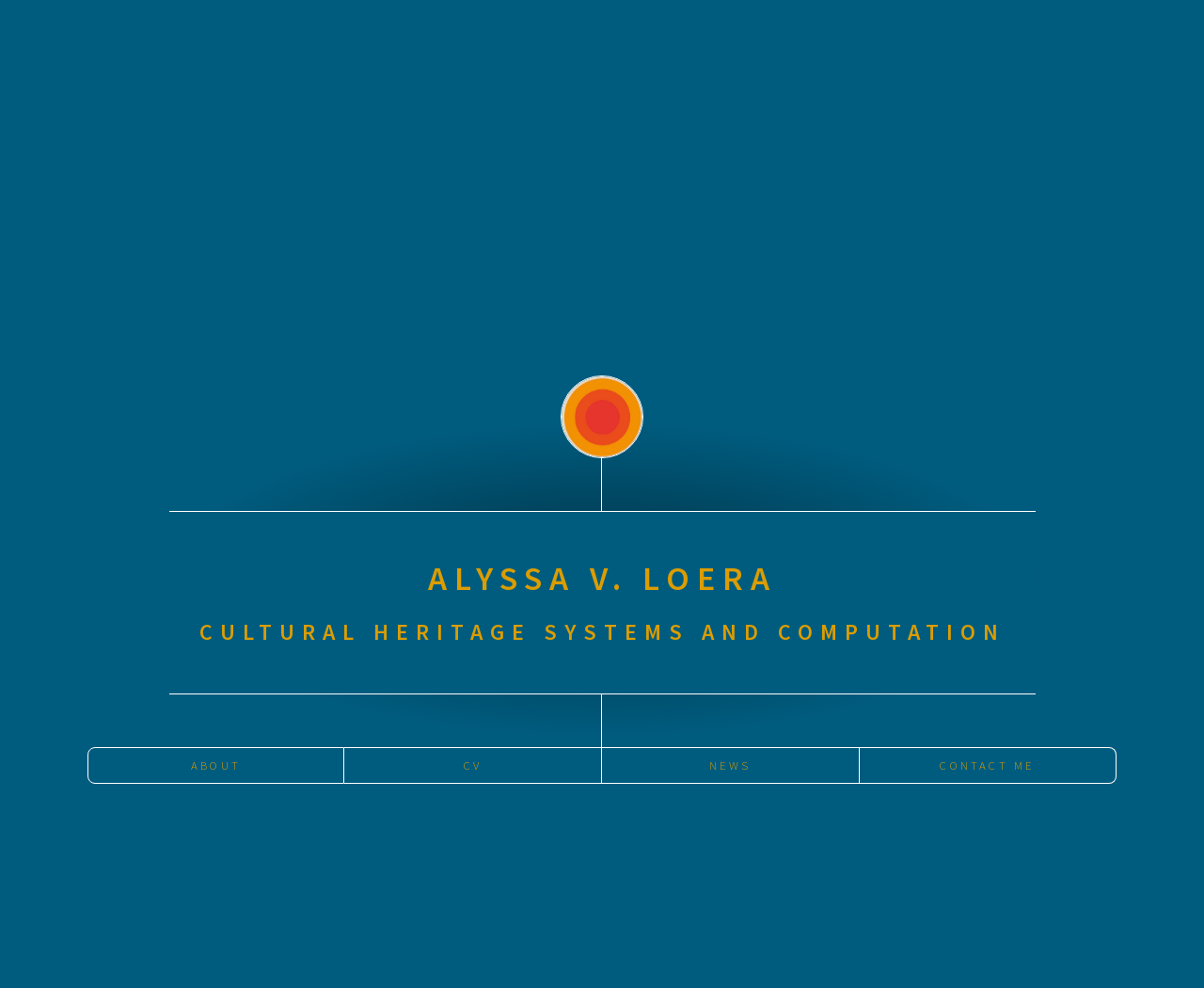Can you give a comprehensive explanation to the question given the content of the image?
Is there a profile picture of Alyssa V. Loera on the webpage?

The image element with the bounding box coordinates [0.466, 0.381, 0.534, 0.463] is likely a profile picture of Alyssa V. Loera, as it is placed prominently on the webpage and has the same name as the webpage title.